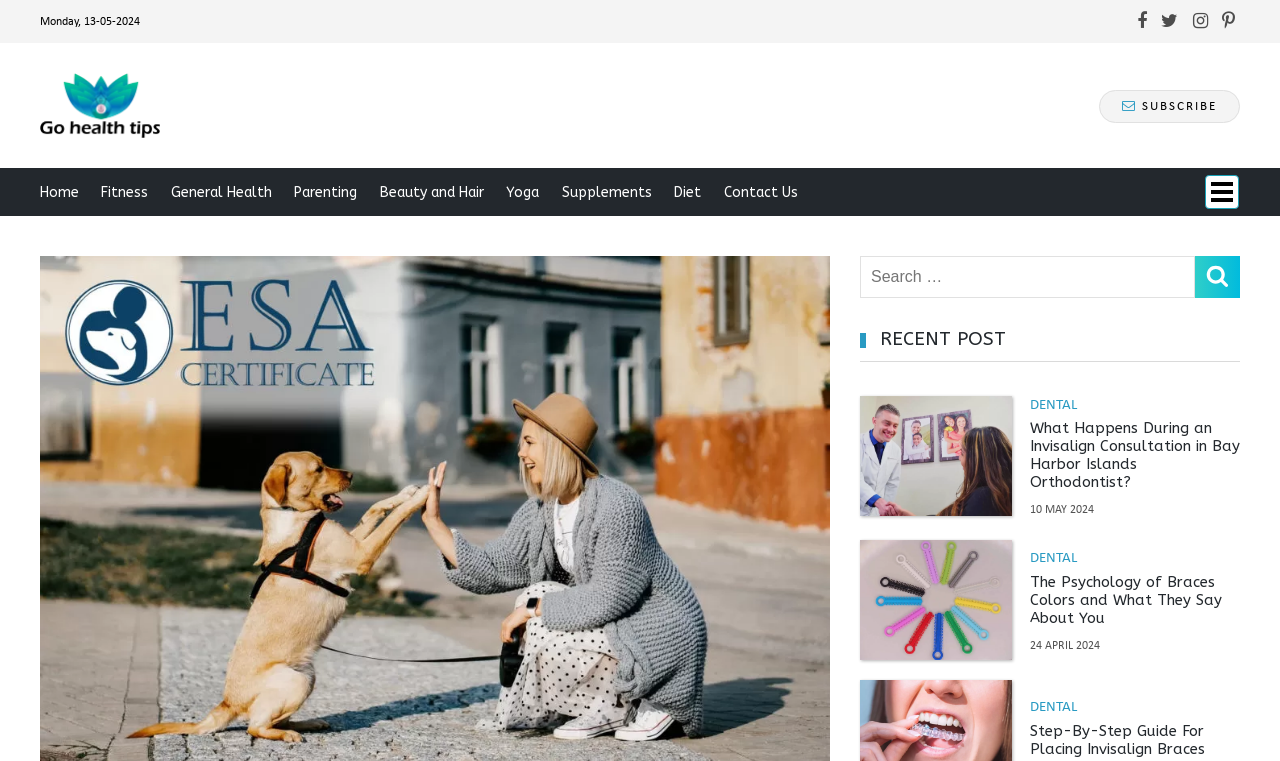Determine the main headline from the webpage and extract its text.

How to get an Emotional Support Animal (ESA) Certificate?